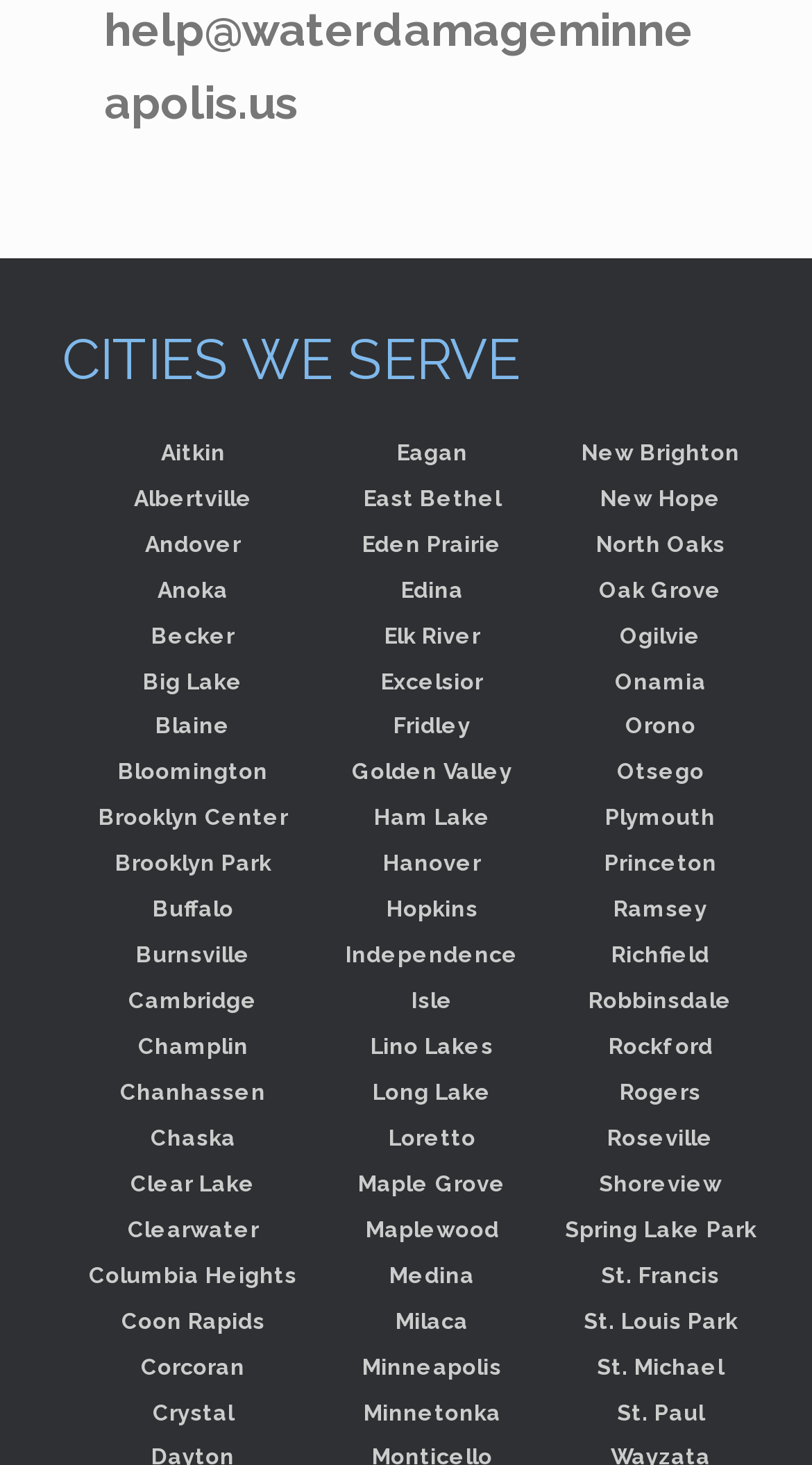Find the bounding box coordinates of the area that needs to be clicked in order to achieve the following instruction: "Share the article on Facebook". The coordinates should be specified as four float numbers between 0 and 1, i.e., [left, top, right, bottom].

None